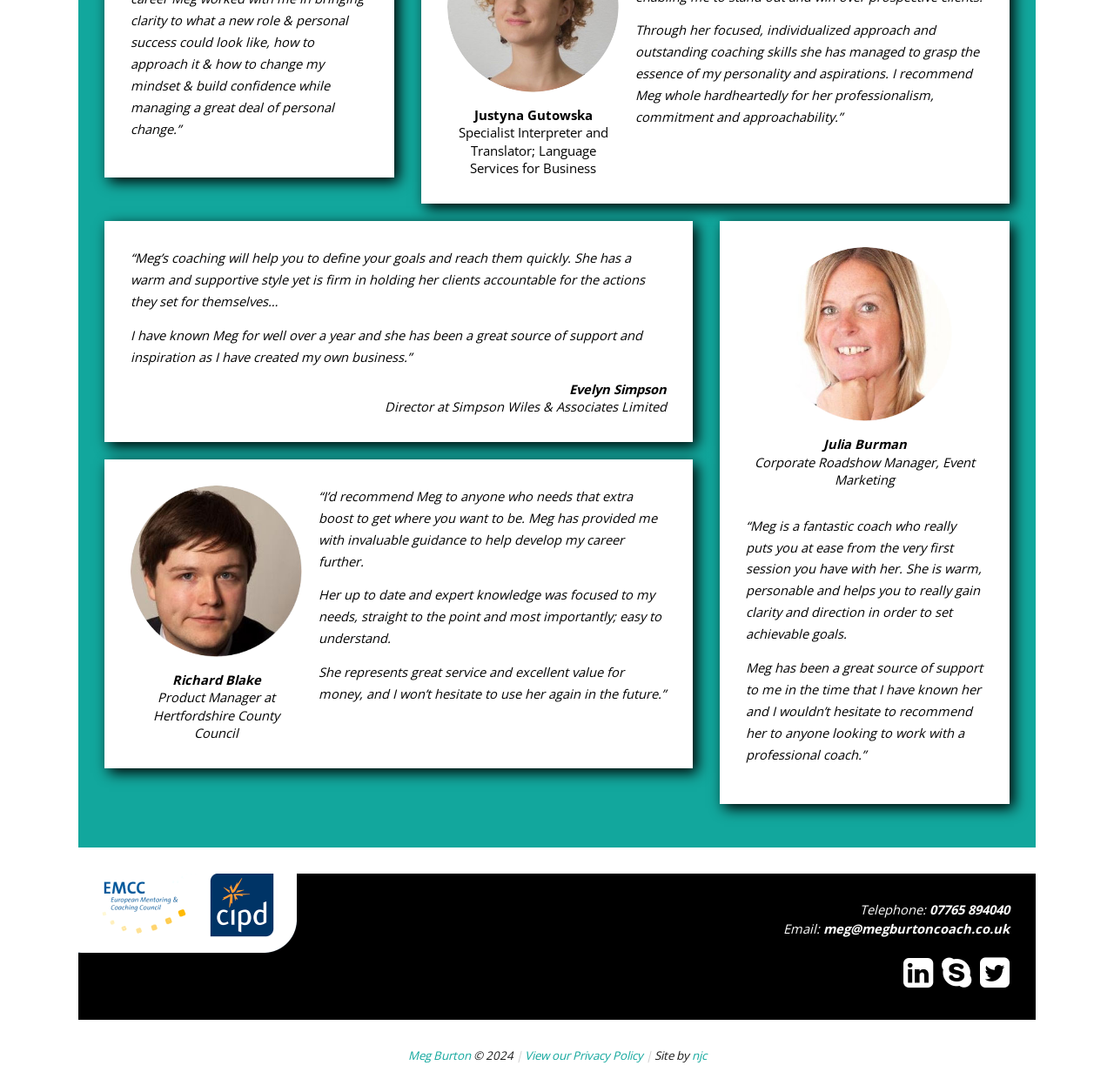Return the bounding box coordinates of the UI element that corresponds to this description: "Annual Fundraising Gala". The coordinates must be given as four float numbers in the range of 0 and 1, [left, top, right, bottom].

None